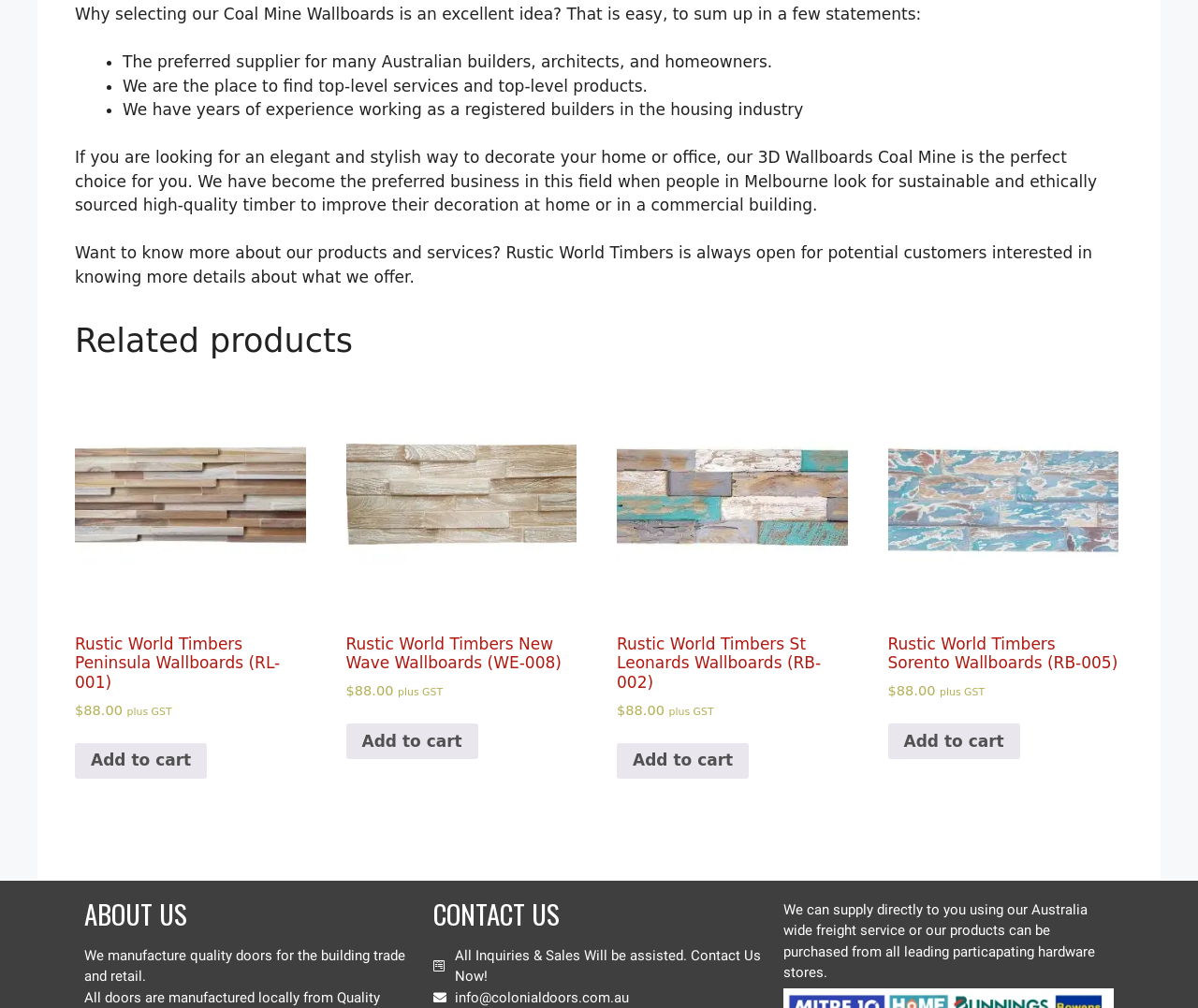Provide a brief response using a word or short phrase to this question:
What is the main product category on this webpage?

Wallboards